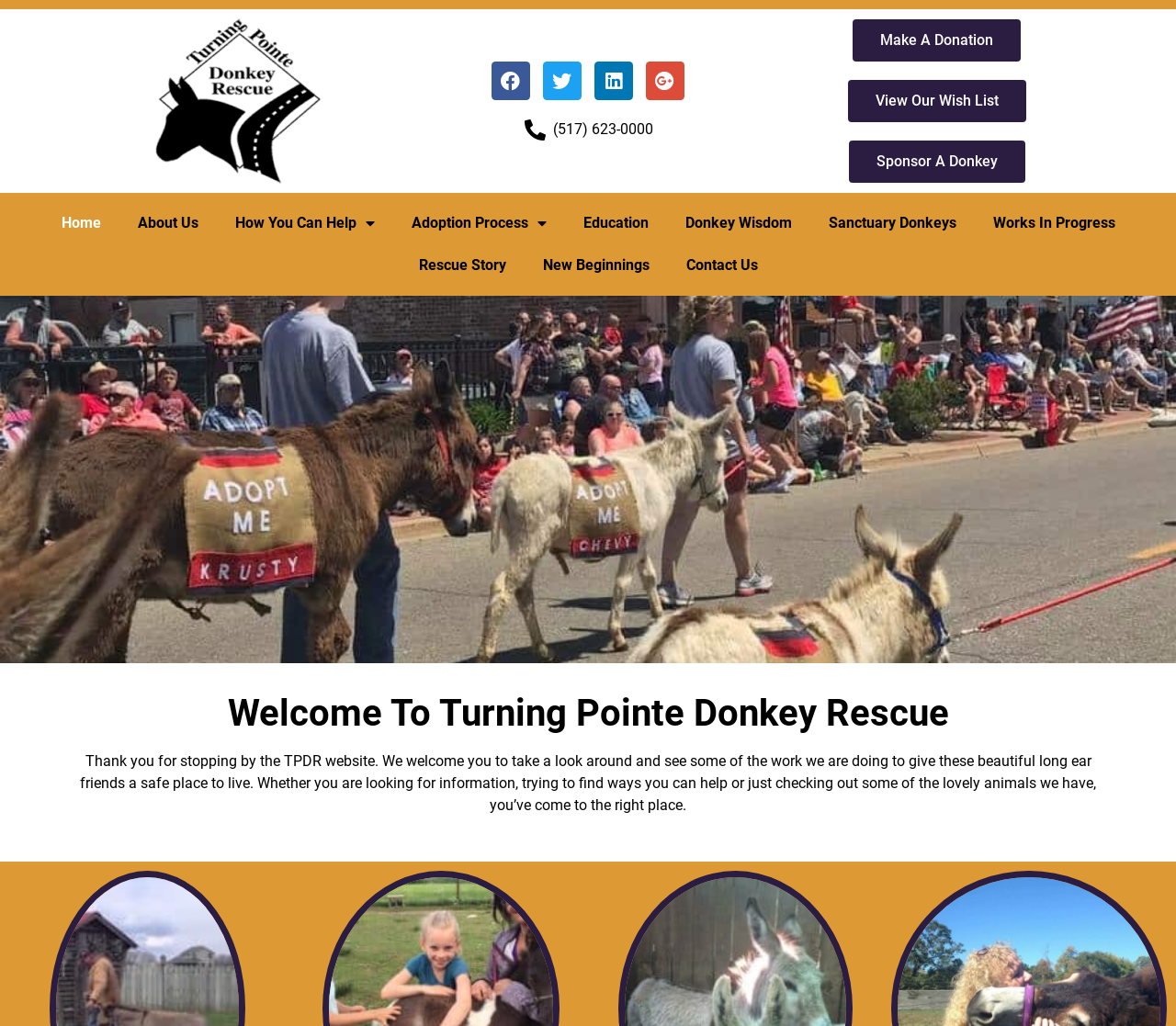Please find the bounding box coordinates of the clickable region needed to complete the following instruction: "Call the phone number". The bounding box coordinates must consist of four float numbers between 0 and 1, i.e., [left, top, right, bottom].

[0.359, 0.115, 0.641, 0.137]